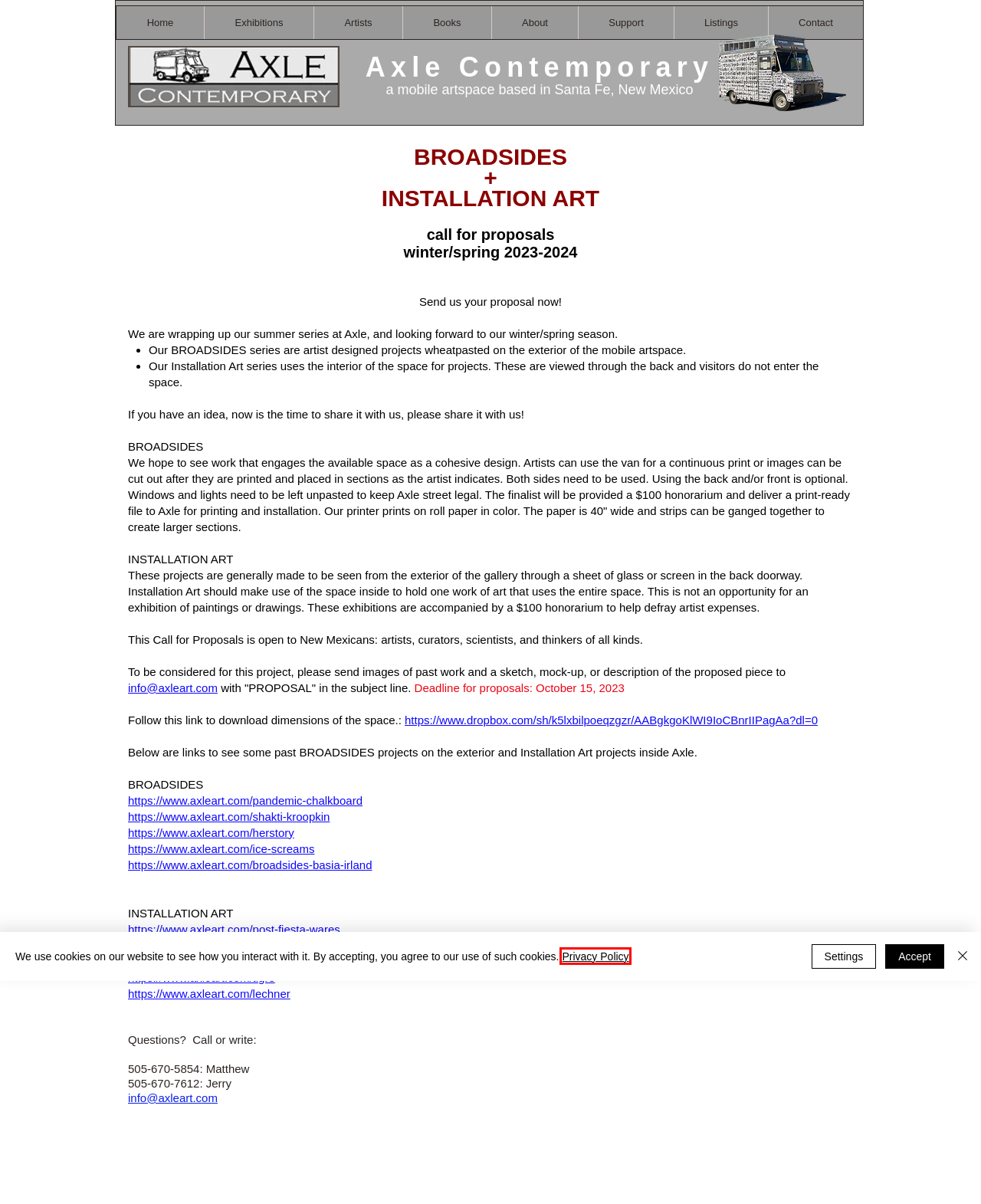Analyze the screenshot of a webpage featuring a red rectangle around an element. Pick the description that best fits the new webpage after interacting with the element inside the red bounding box. Here are the candidates:
A. c marquez 998 | axle
B. About | axle
C. Axle Privacy
D. Artists | axle
E. Pandemic Chalkboard | axle
F. Shakti Kroopkin- InSiDe OuT: The Menagerie Escapes | axle
G. Broadsides Basia Irland | axle
H. AxleListings: Artist Opportunities

C